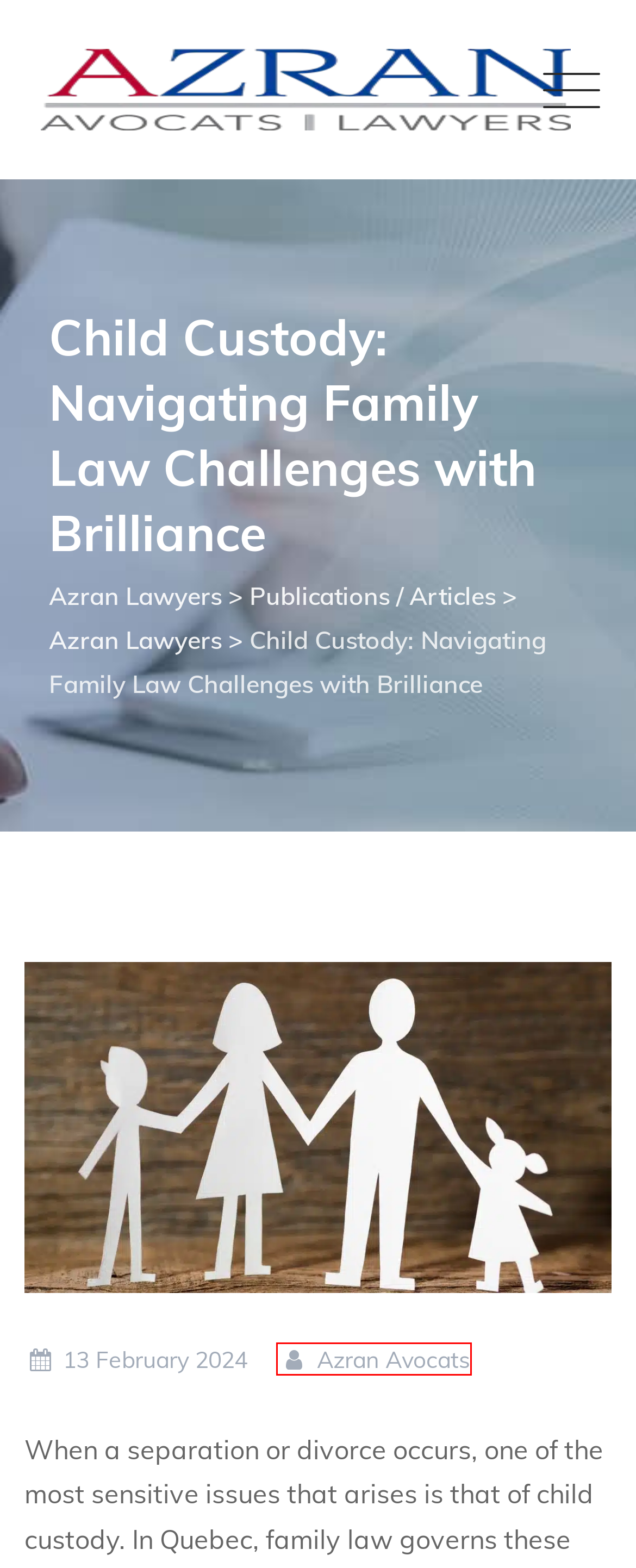Look at the screenshot of a webpage, where a red bounding box highlights an element. Select the best description that matches the new webpage after clicking the highlighted element. Here are the candidates:
A. Medias and Publications | Azran Lawyers in Montreal
B. Various publications on the law | Azran Lawyers in Montreal
C. Construction Law Articles | Azran Lawyers in Montreal
D. Lawyers in Montreal, QC | Azran Lawyers
E. Agence web Concepts K - Conception web à Québec
F. Azran Lawyers Articles | Azran Lawyers in Montreal
G. Azran Avocats, auteur sur Azran Lawyers
H. Corporate and commercial law Articles | Azran Lawyers in Montreal

G